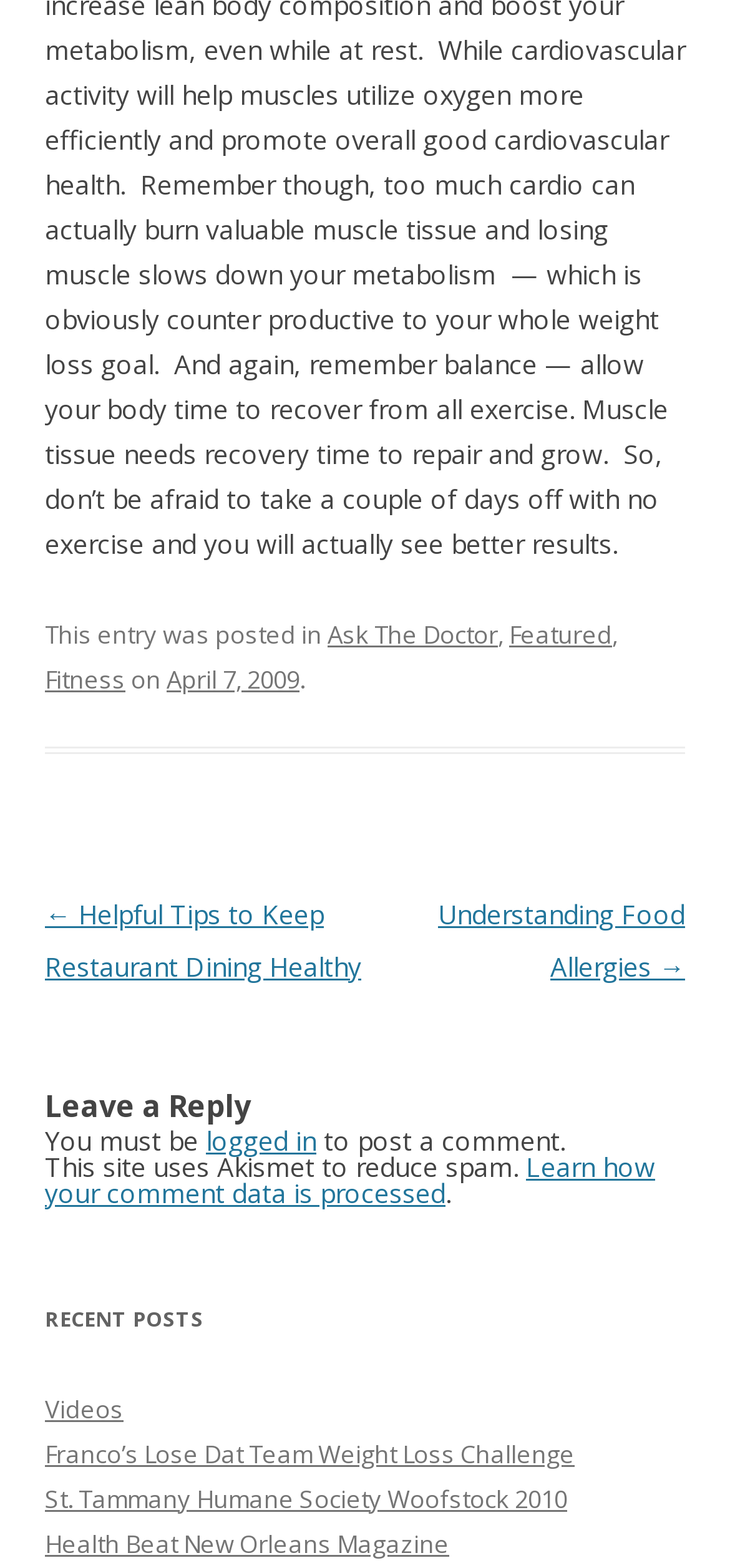Please give a short response to the question using one word or a phrase:
How many recent posts are listed?

3